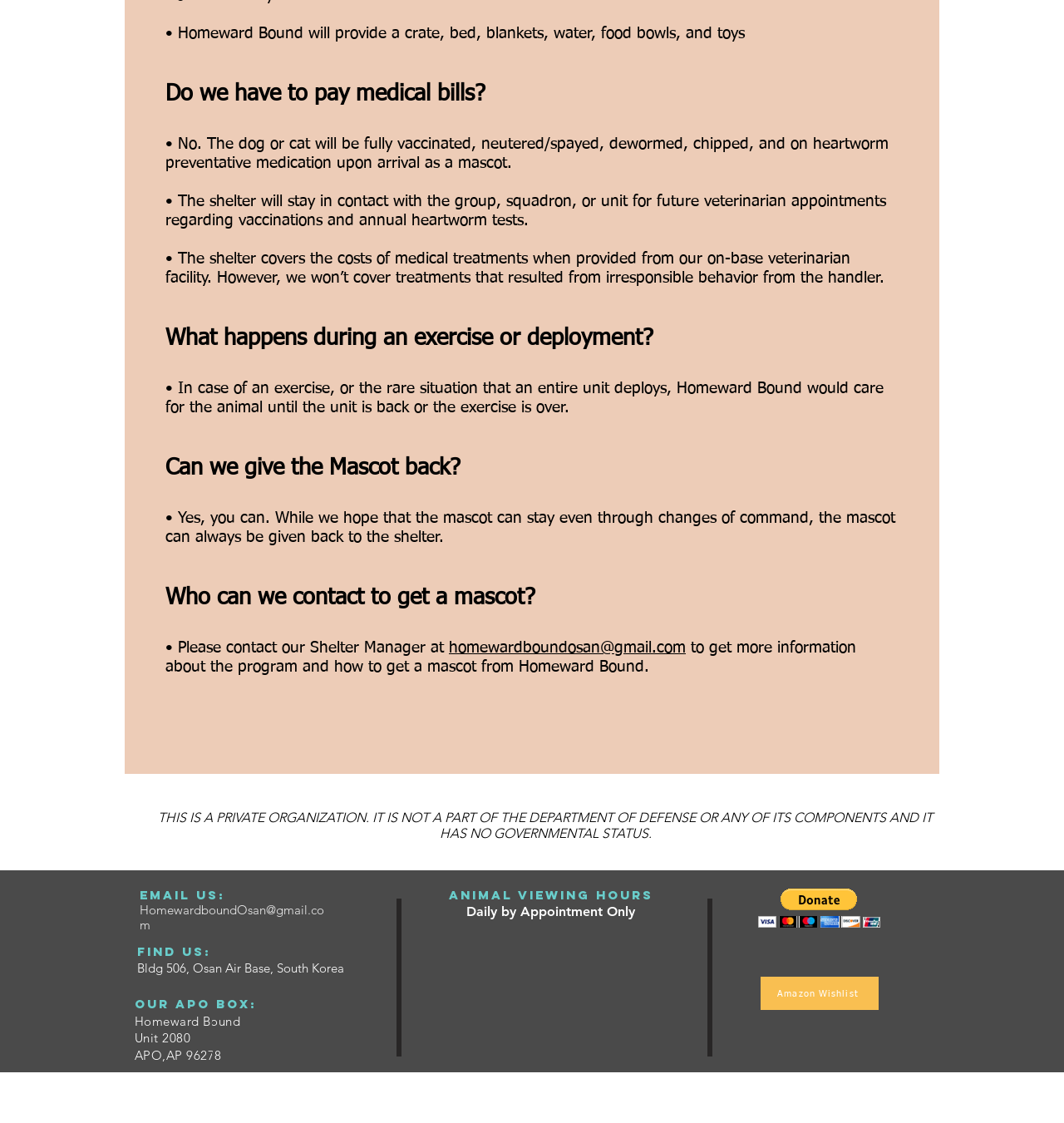Given the element description, predict the bounding box coordinates in the format (top-left x, top-left y, bottom-right x, bottom-right y), using floating point numbers between 0 and 1: aria-label="facebook"

[0.473, 0.866, 0.516, 0.907]